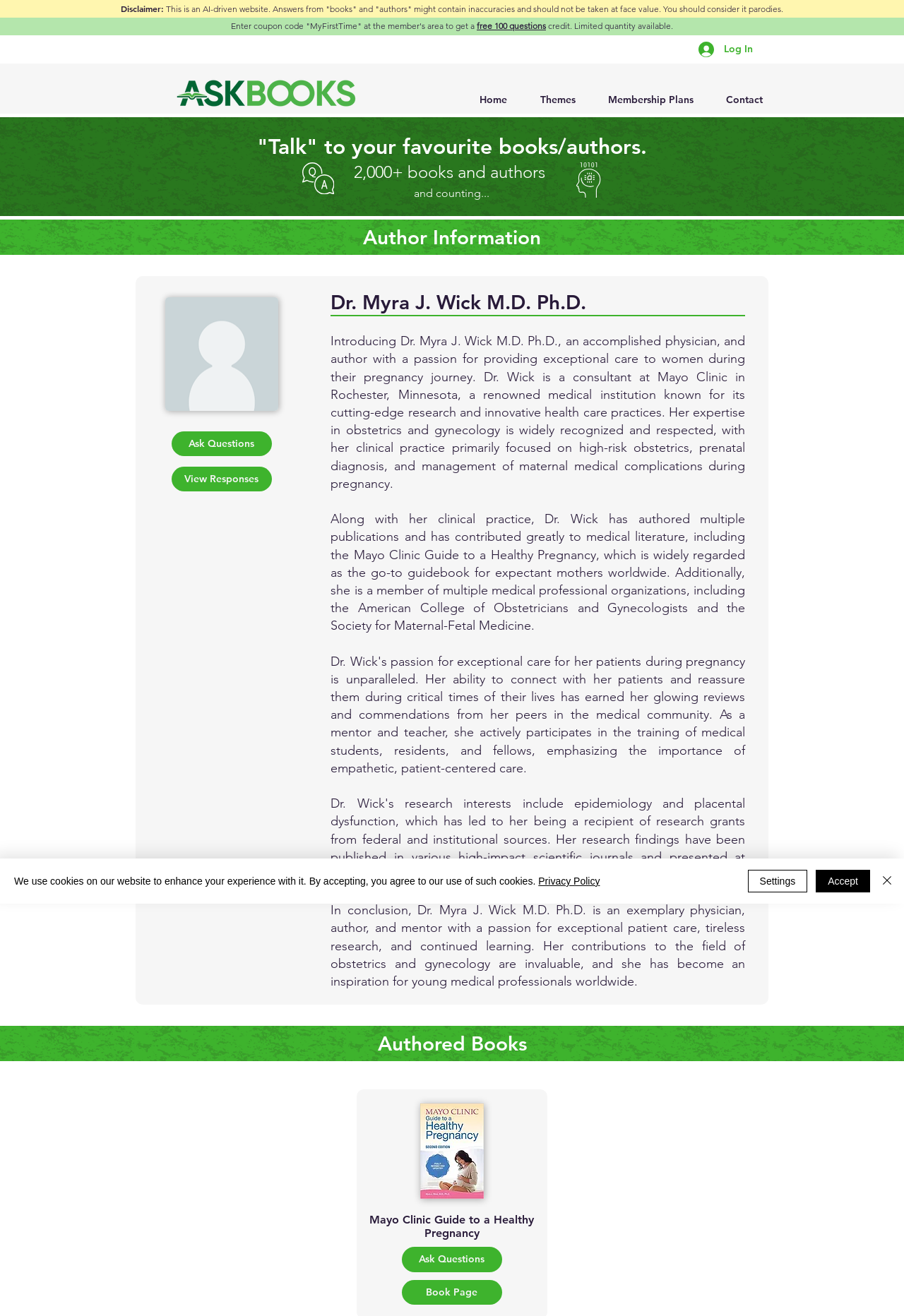Given the description View Responses, predict the bounding box coordinates of the UI element. Ensure the coordinates are in the format (top-left x, top-left y, bottom-right x, bottom-right y) and all values are between 0 and 1.

[0.19, 0.342, 0.301, 0.36]